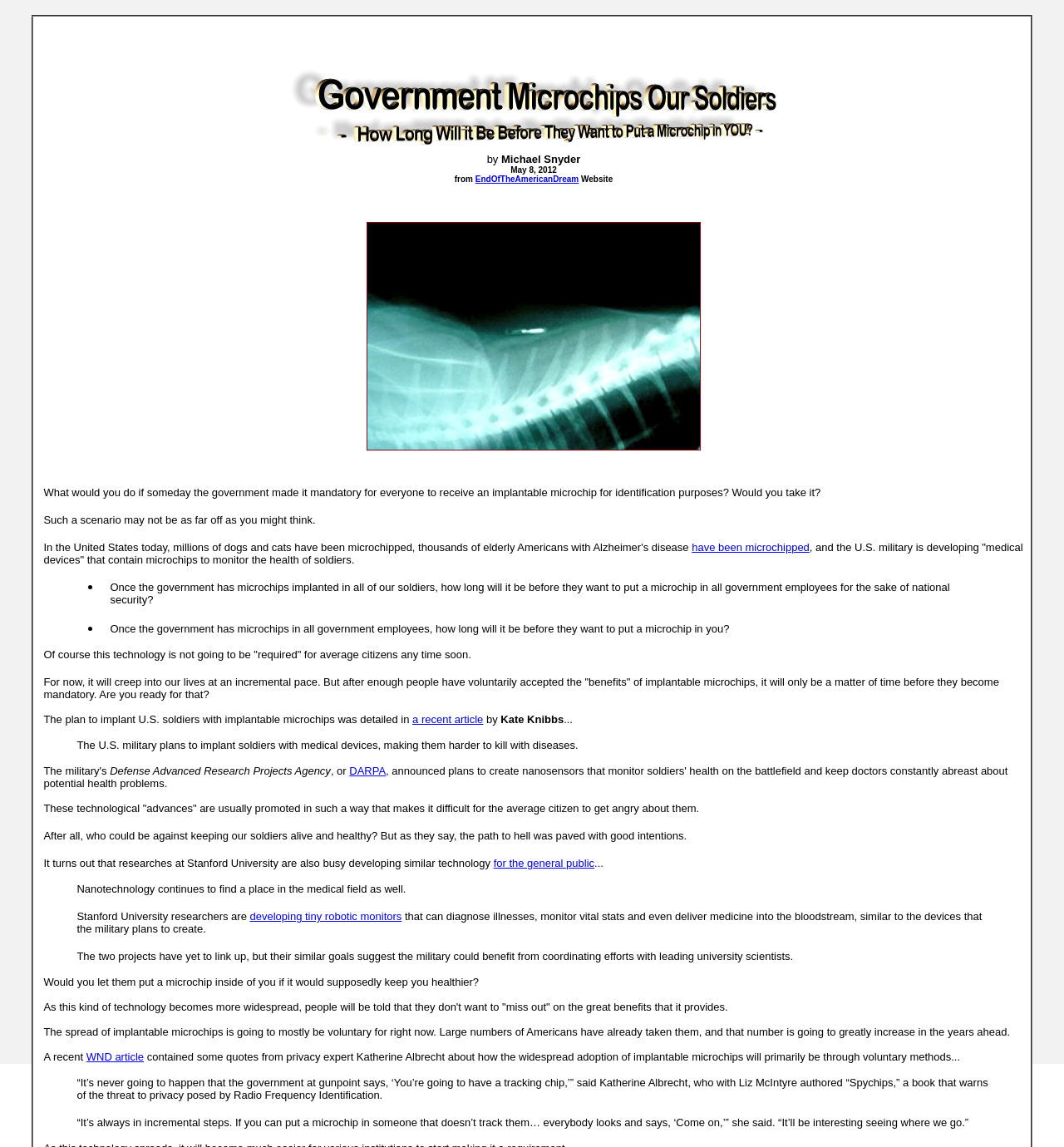Kindly determine the bounding box coordinates for the area that needs to be clicked to execute this instruction: "Click the link to EndOfTheAmericanDream website".

[0.447, 0.152, 0.544, 0.16]